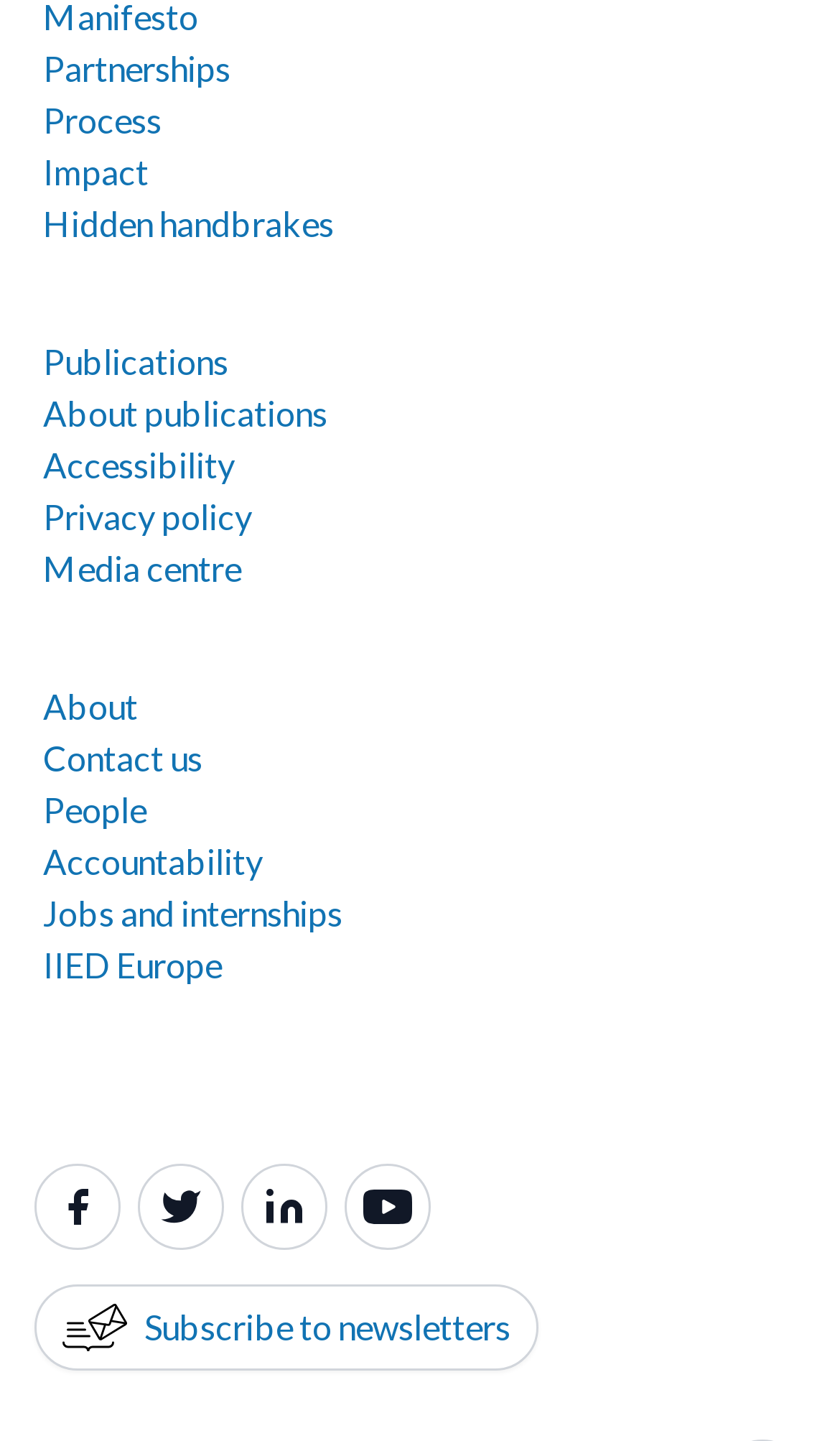Identify the bounding box coordinates for the element you need to click to achieve the following task: "Click Partnerships". The coordinates must be four float values ranging from 0 to 1, formatted as [left, top, right, bottom].

[0.051, 0.033, 0.274, 0.061]